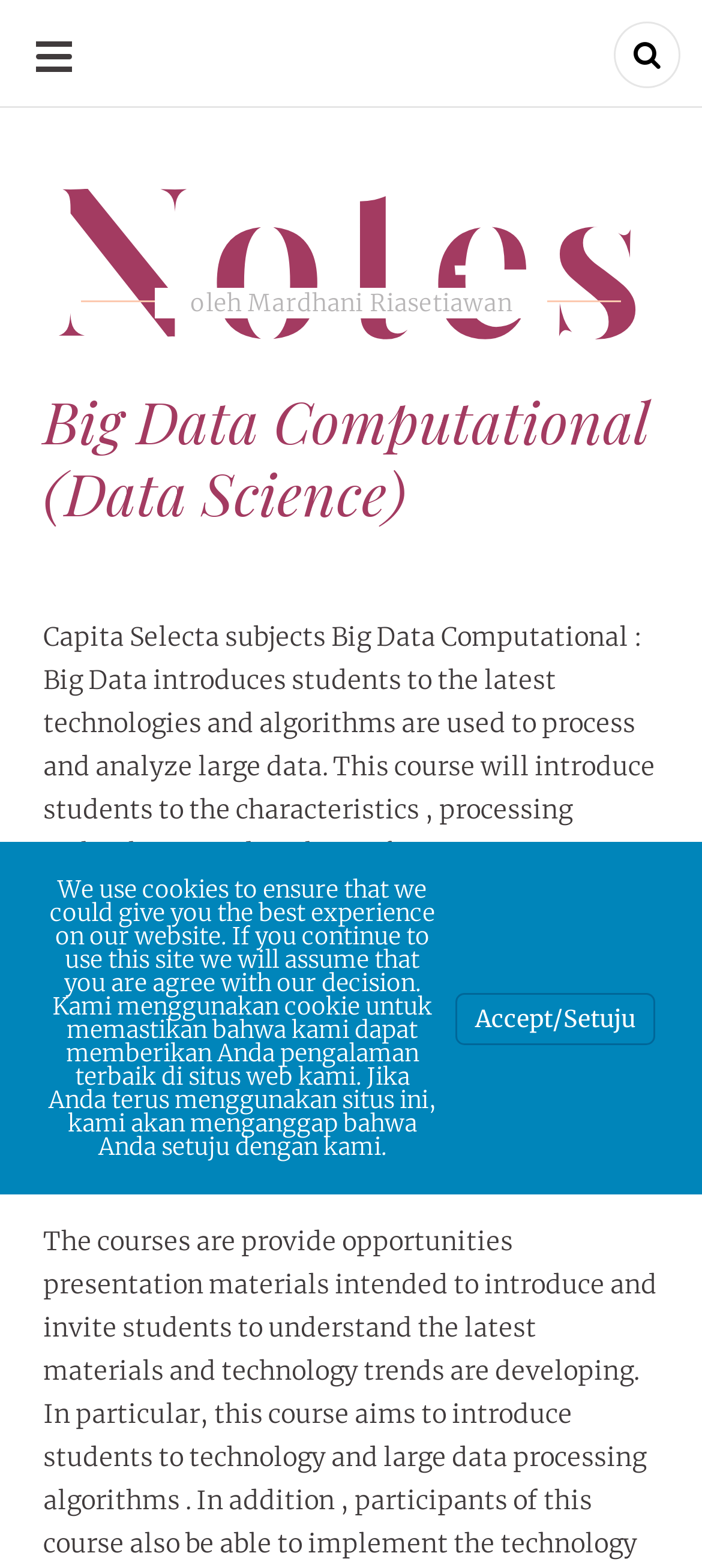Given the description "Accept/Setuju", determine the bounding box of the corresponding UI element.

[0.649, 0.633, 0.933, 0.666]